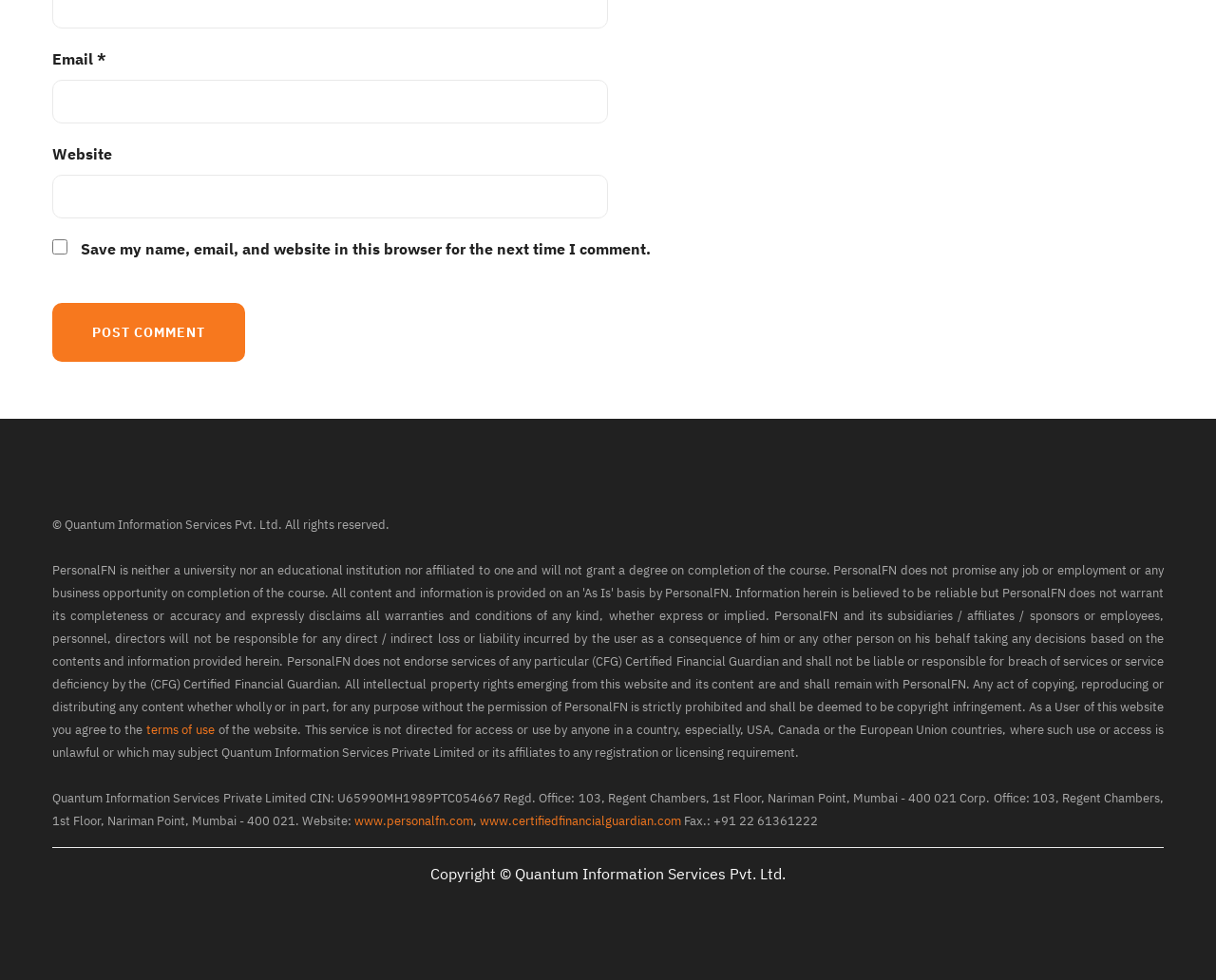How many links are present in the footer section?
From the details in the image, provide a complete and detailed answer to the question.

There are three links present in the footer section of the webpage, namely 'terms of use', 'www.personalfn.com', and 'www.certifiedfinancialguardian.com'.